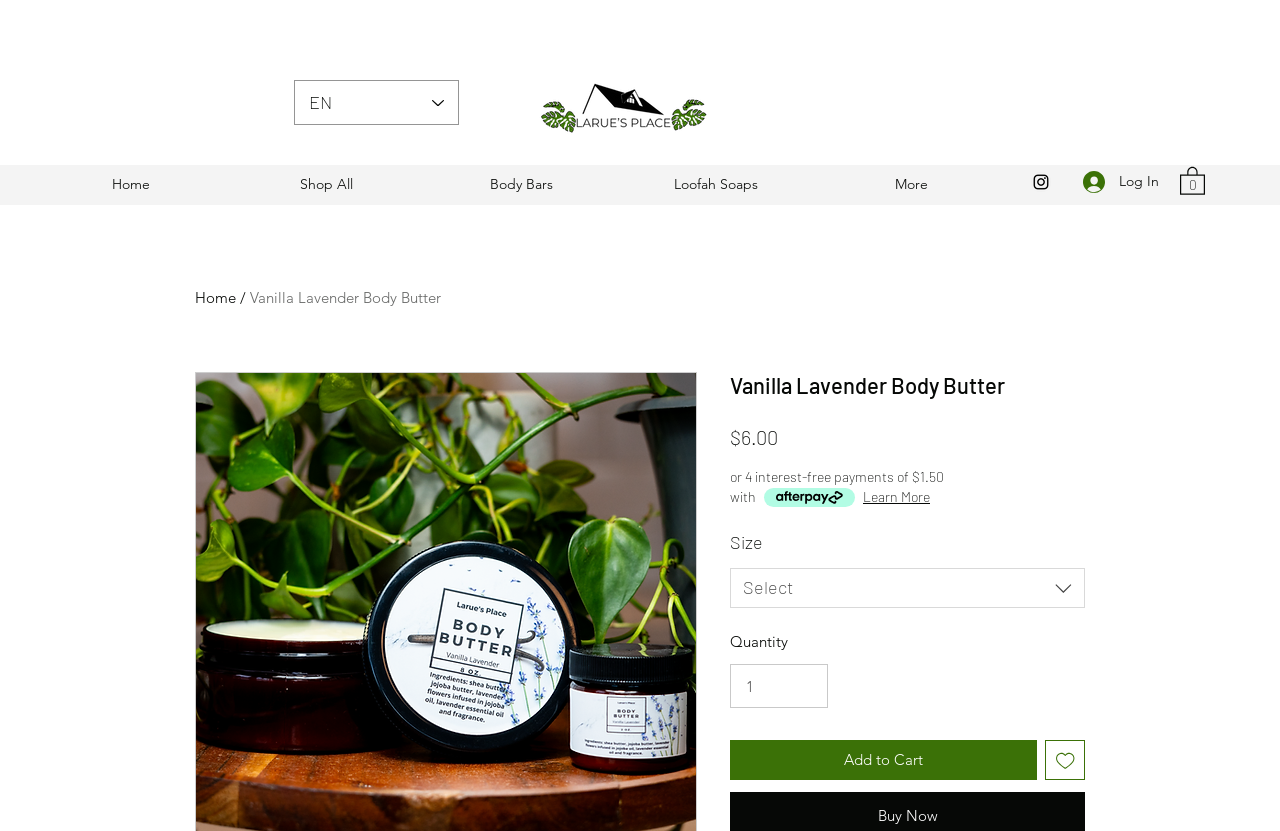Determine the bounding box coordinates for the element that should be clicked to follow this instruction: "Log in". The coordinates should be given as four float numbers between 0 and 1, in the format [left, top, right, bottom].

[0.835, 0.197, 0.905, 0.241]